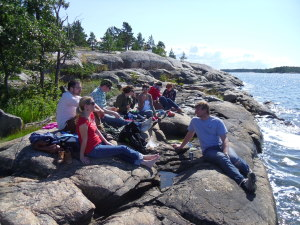Explain in detail what you see in the image.

In this vibrant outdoor scene, a group of people is gathered on a rocky shoreline, enjoying a picnic by the water. The sun shines brightly overhead, casting a warm glow on the participants, who are seated comfortably on the rocks. Some are engaged in conversation, while others relax and take in the scenic view of the surrounding islands and sea. The lush greenery in the background enhances the tranquil atmosphere, suggesting a perfect summer day for leisure and camaraderie. This image captures a joyful moment, reflecting a spirit of togetherness and the joy of spending time in nature with friends. The caption notes, "The pic nic team!" indicating the celebratory and social nature of their outing.